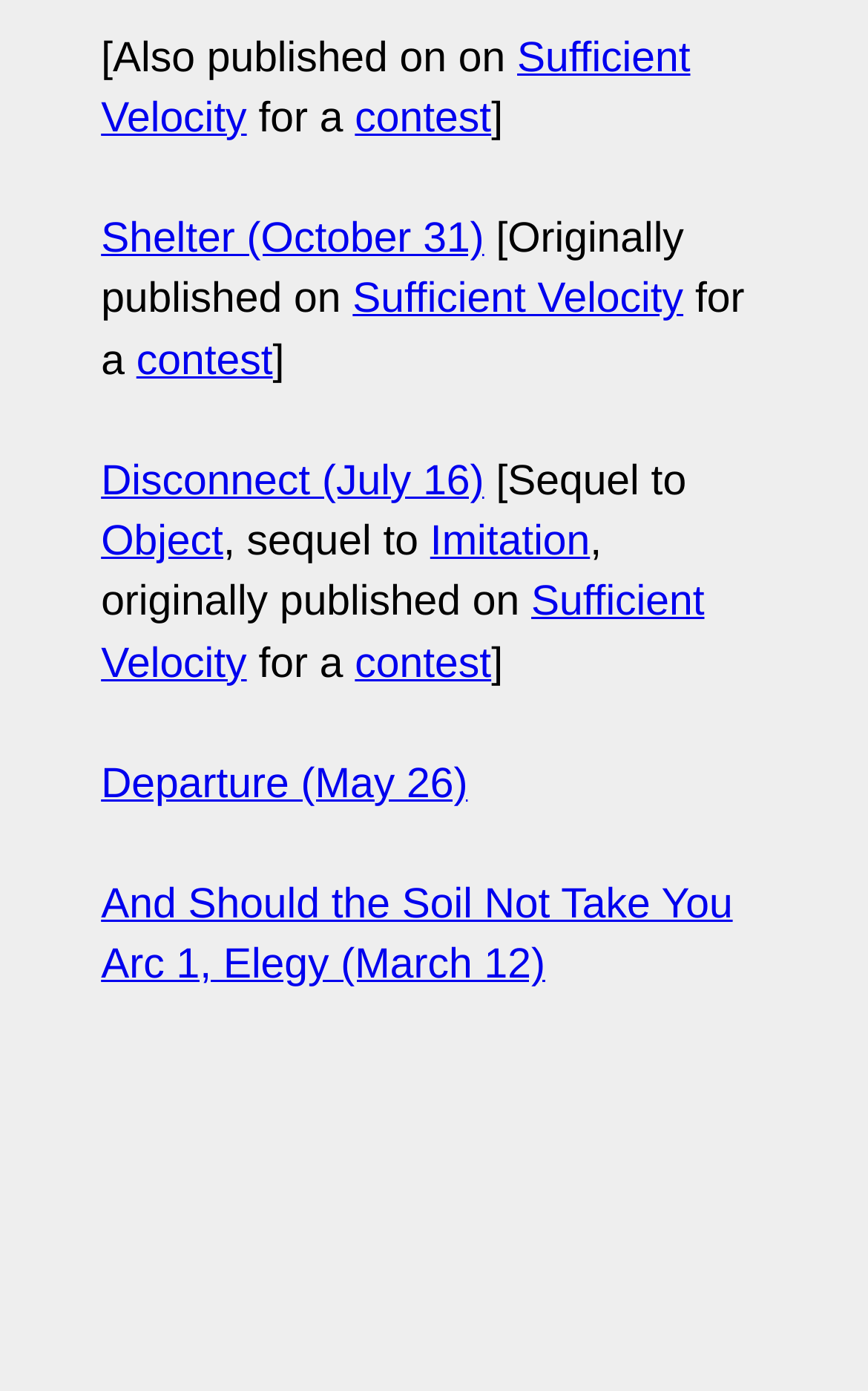Pinpoint the bounding box coordinates of the element that must be clicked to accomplish the following instruction: "check out Disconnect". The coordinates should be in the format of four float numbers between 0 and 1, i.e., [left, top, right, bottom].

[0.116, 0.33, 0.558, 0.363]